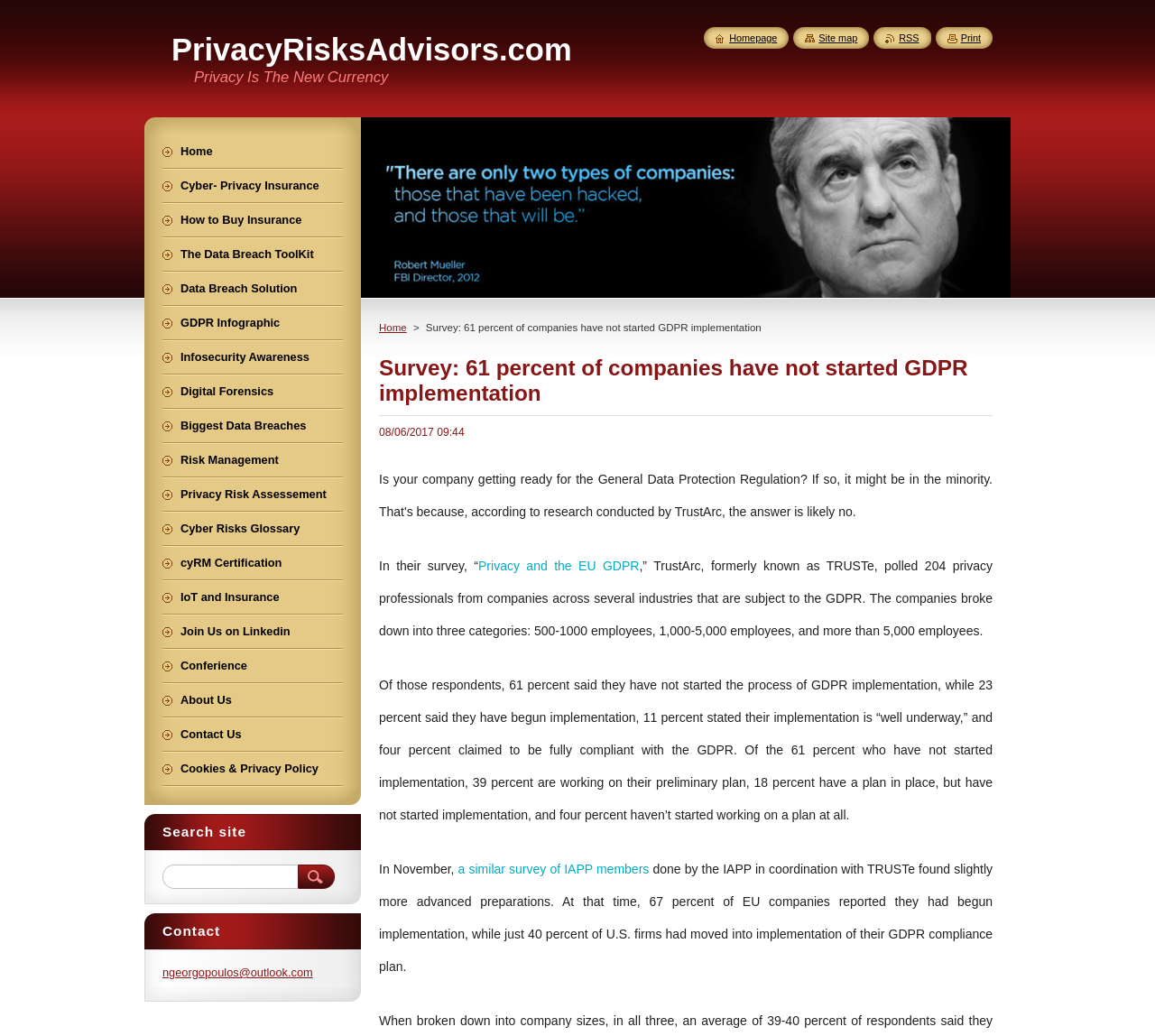Pinpoint the bounding box coordinates of the clickable area necessary to execute the following instruction: "Contact the site administrator". The coordinates should be given as four float numbers between 0 and 1, namely [left, top, right, bottom].

[0.141, 0.932, 0.271, 0.945]